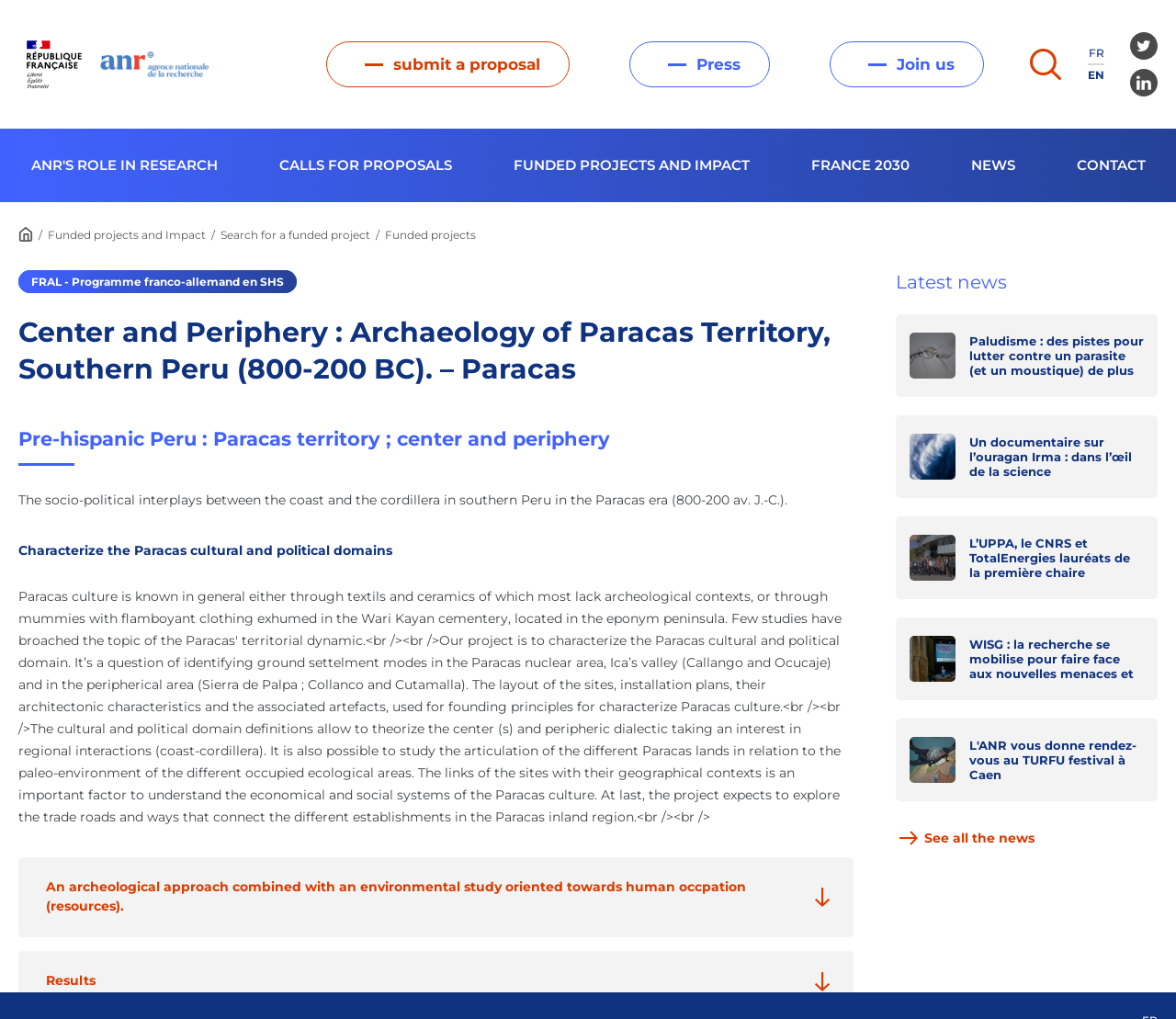Bounding box coordinates must be specified in the format (top-left x, top-left y, bottom-right x, bottom-right y). All values should be floating point numbers between 0 and 1. What are the bounding box coordinates of the UI element described as: France 2030

[0.663, 0.126, 0.799, 0.198]